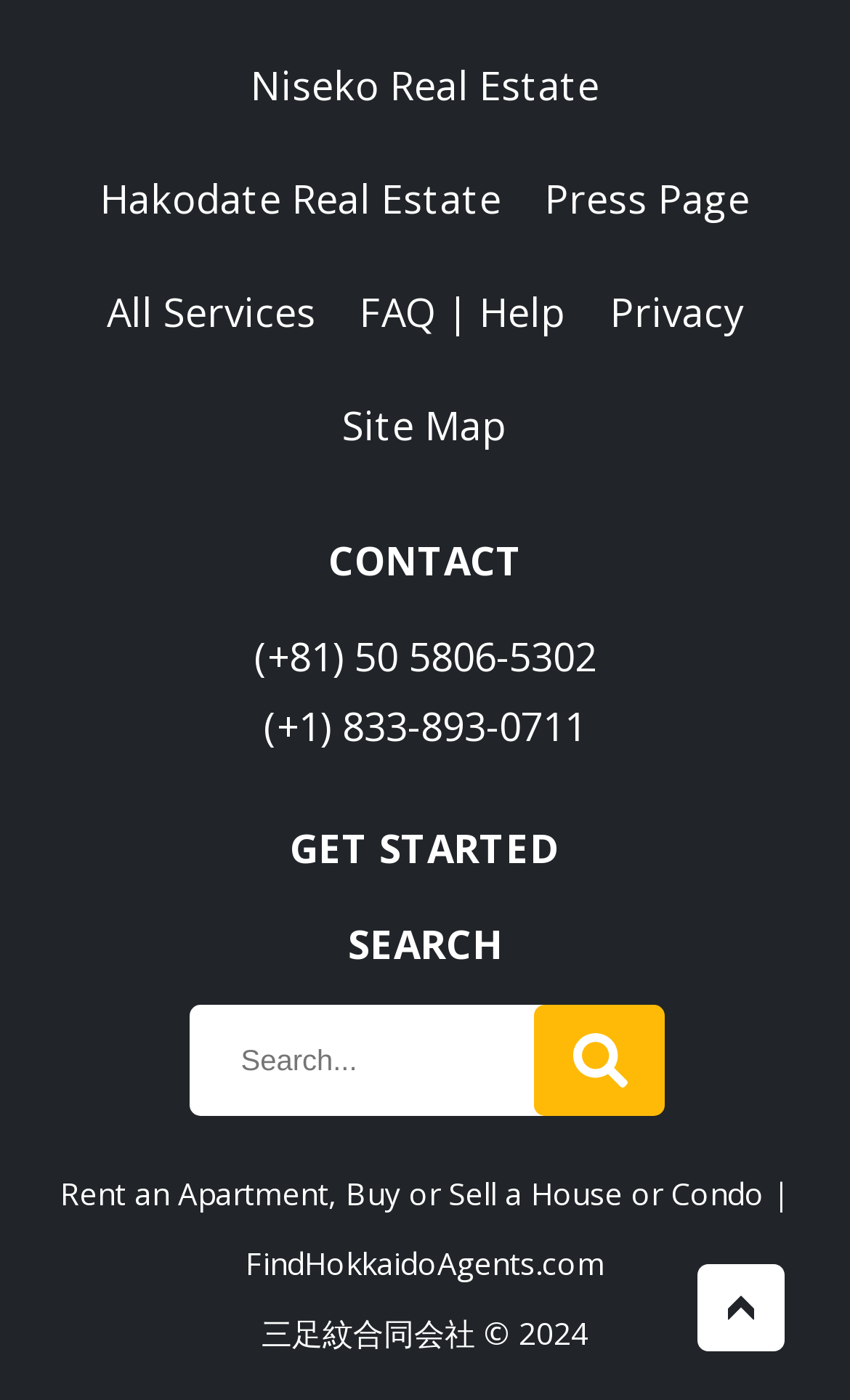Please analyze the image and give a detailed answer to the question:
How many links are in the top section?

I counted the number of links in the top section of the page and found four: 'Niseko Real Estate', 'Hakodate Real Estate', 'Press Page', and 'All Services' at coordinates [0.295, 0.041, 0.705, 0.079], [0.118, 0.122, 0.59, 0.16], [0.641, 0.122, 0.882, 0.16], and [0.126, 0.203, 0.372, 0.241] respectively.